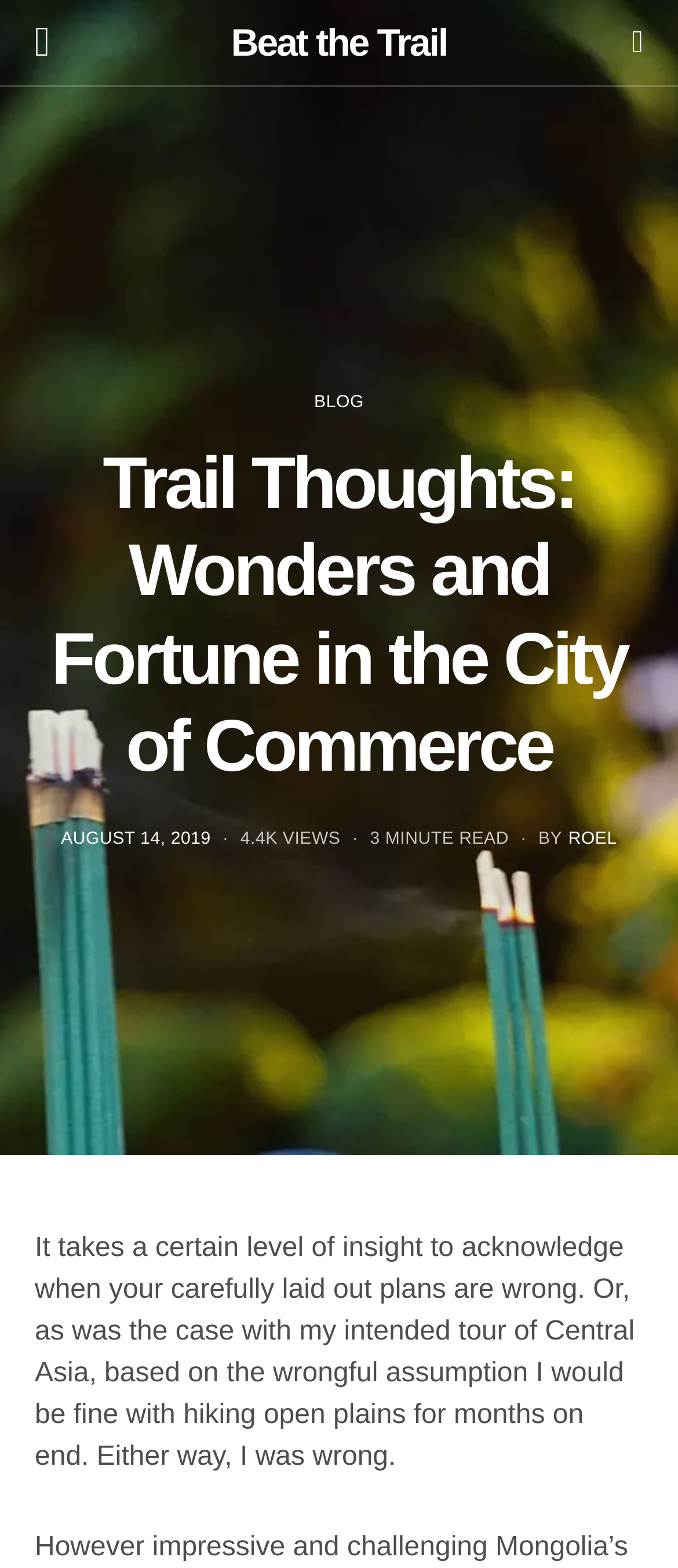Given the element description "Roel" in the screenshot, predict the bounding box coordinates of that UI element.

[0.838, 0.53, 0.91, 0.542]